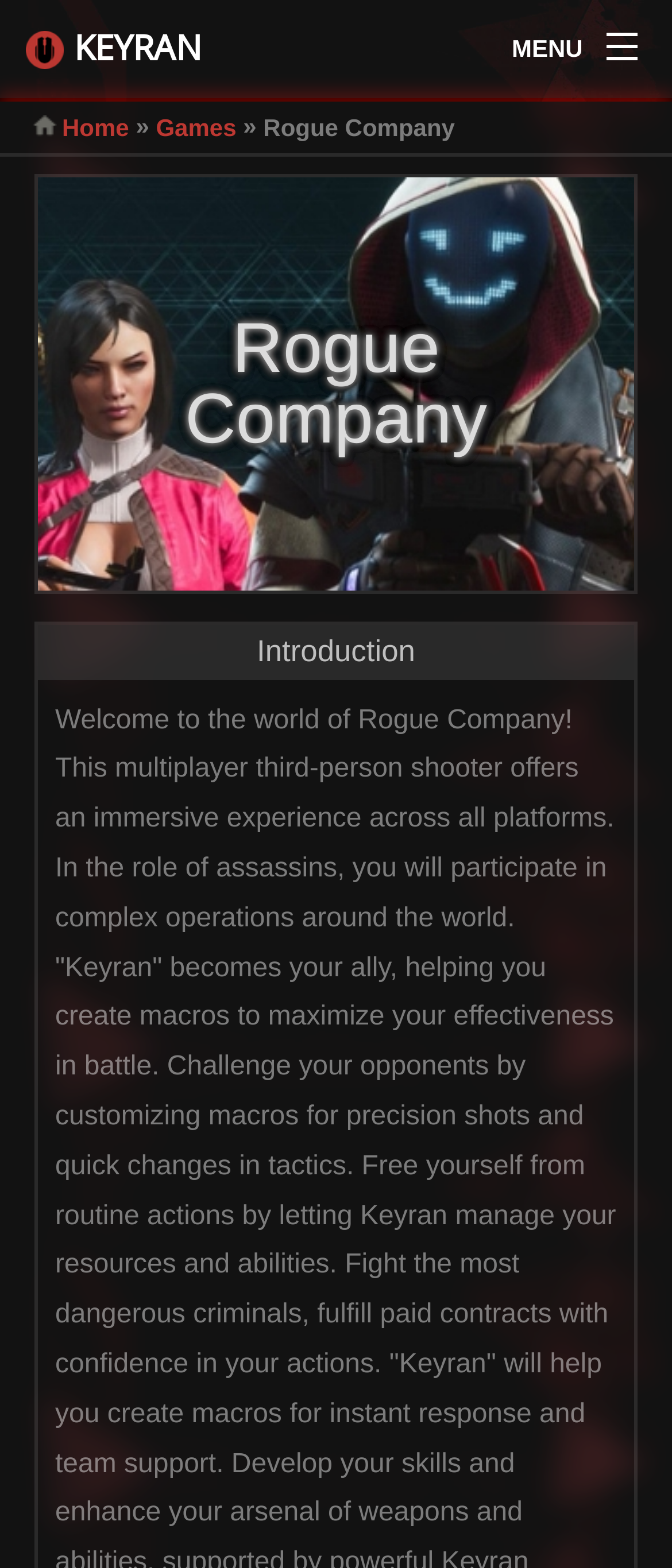Generate a comprehensive description of the contents of the webpage.

The webpage is about "Rogue Company" macros, offering more than 2 free macros for download. At the top left, there is a link to "KEYRAN" with a relatively small font size. To the right of this link, there is a menu with the label "MENU". Below the "KEYRAN" link, there is a navigation bar with three links: "Home", "Games", and "Rogue Company", separated by a right-pointing arrow symbol. The "Rogue Company" link is the longest among the three. 

Below the navigation bar, there is a section with a heading "Introduction", which is centered and has a relatively larger font size compared to the navigation bar.